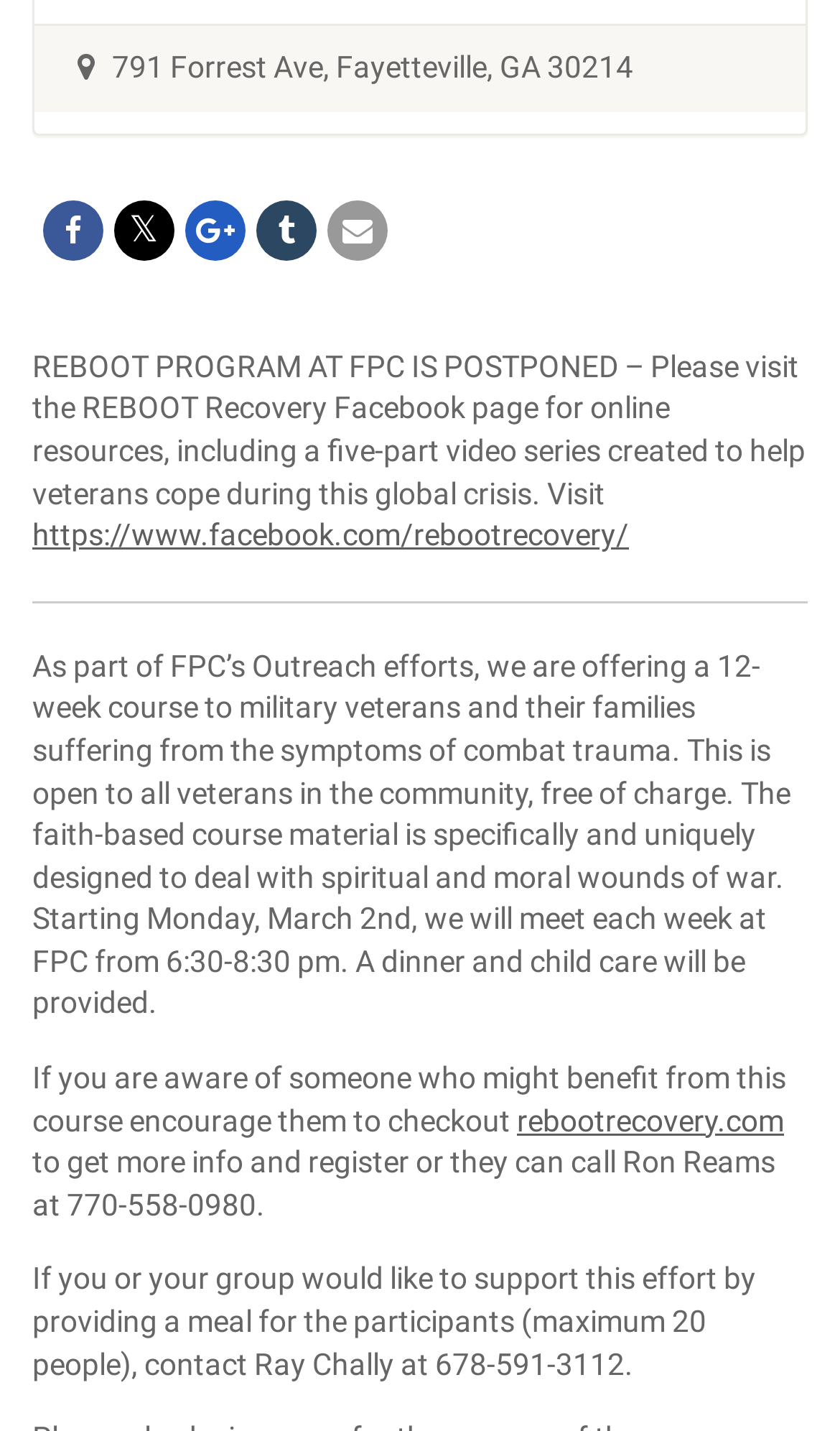Using the provided element description "rebootrecovery.com", determine the bounding box coordinates of the UI element.

[0.615, 0.771, 0.933, 0.795]